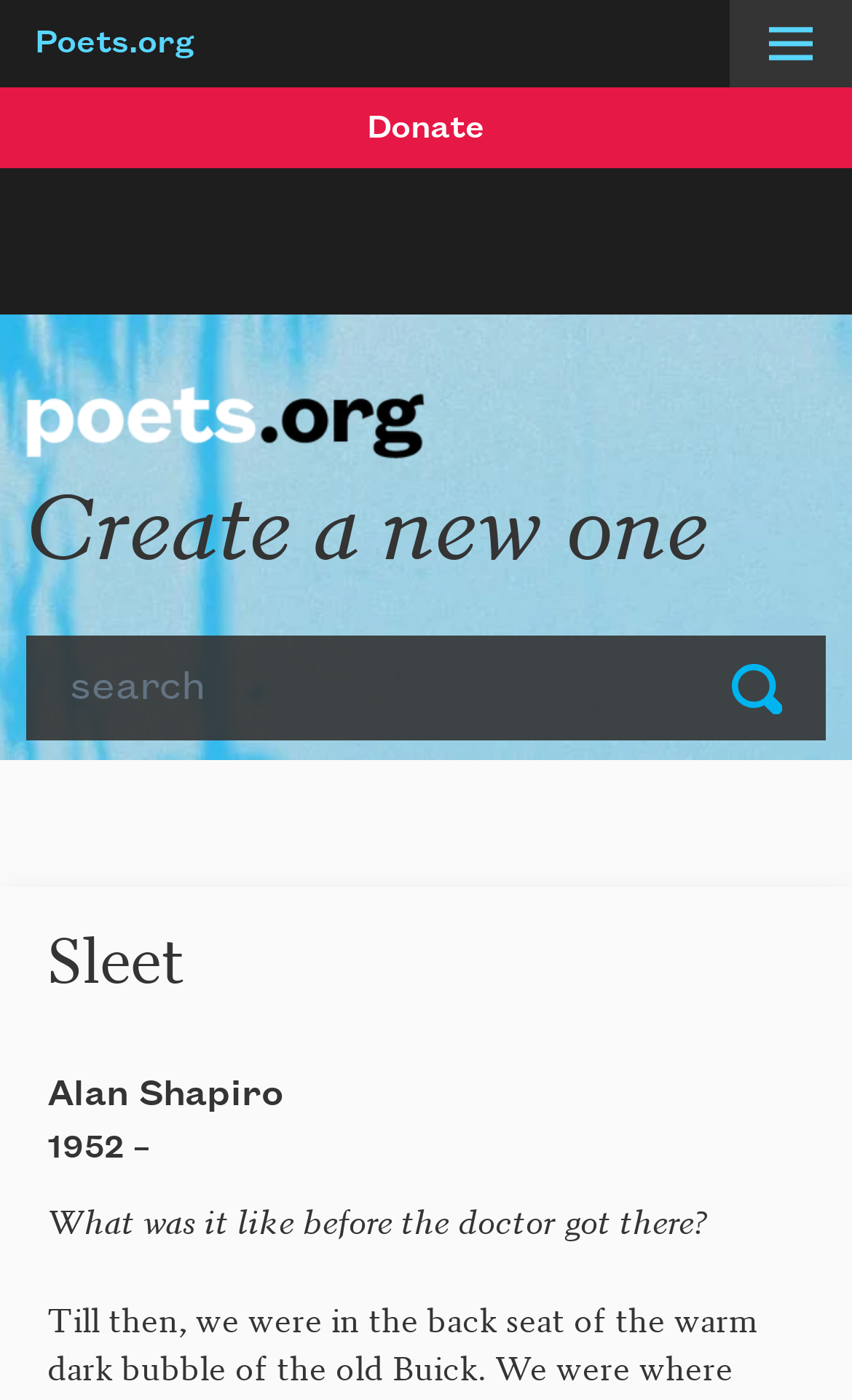What is the purpose of the button at the top right corner?
Give a detailed response to the question by analyzing the screenshot.

I found a button element with the text 'Menu' at the top right corner of the webpage, which suggests that it is used to expand or collapse a menu.